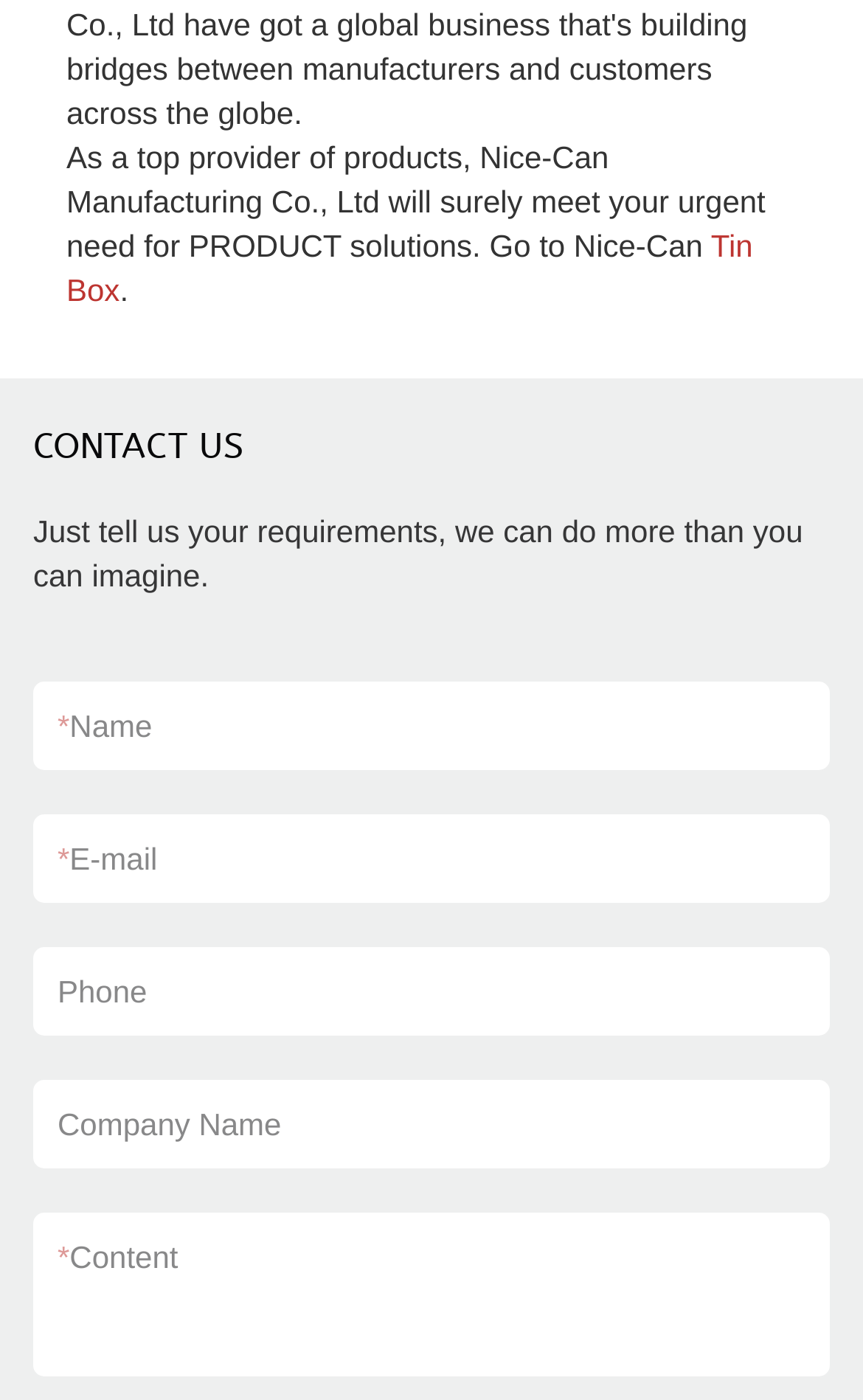How many textboxes are required?
Provide a concise answer using a single word or phrase based on the image.

3